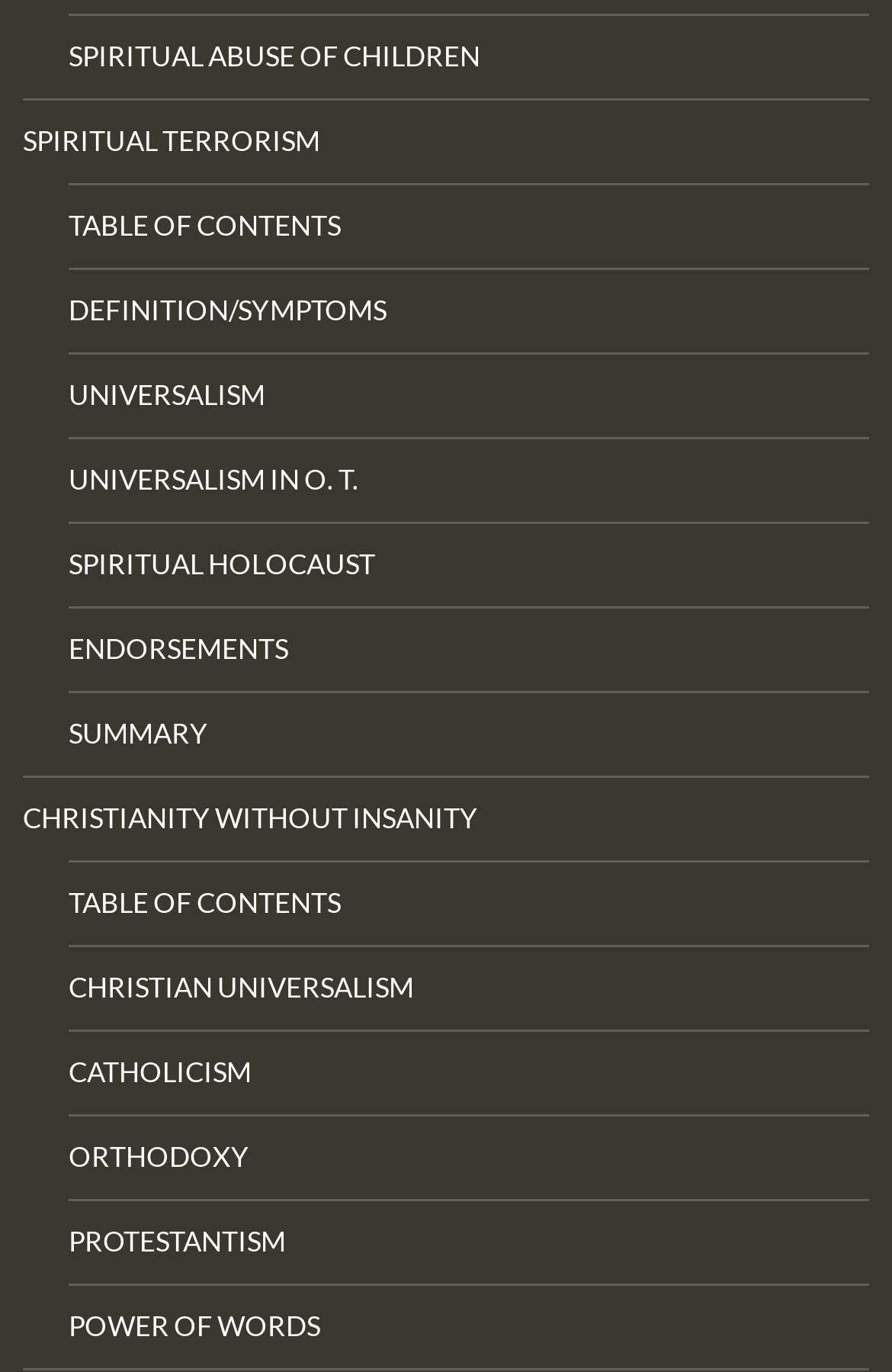Specify the bounding box coordinates of the element's area that should be clicked to execute the given instruction: "Click on the link to learn about spiritual abuse of children". The coordinates should be four float numbers between 0 and 1, i.e., [left, top, right, bottom].

[0.077, 0.012, 0.974, 0.072]